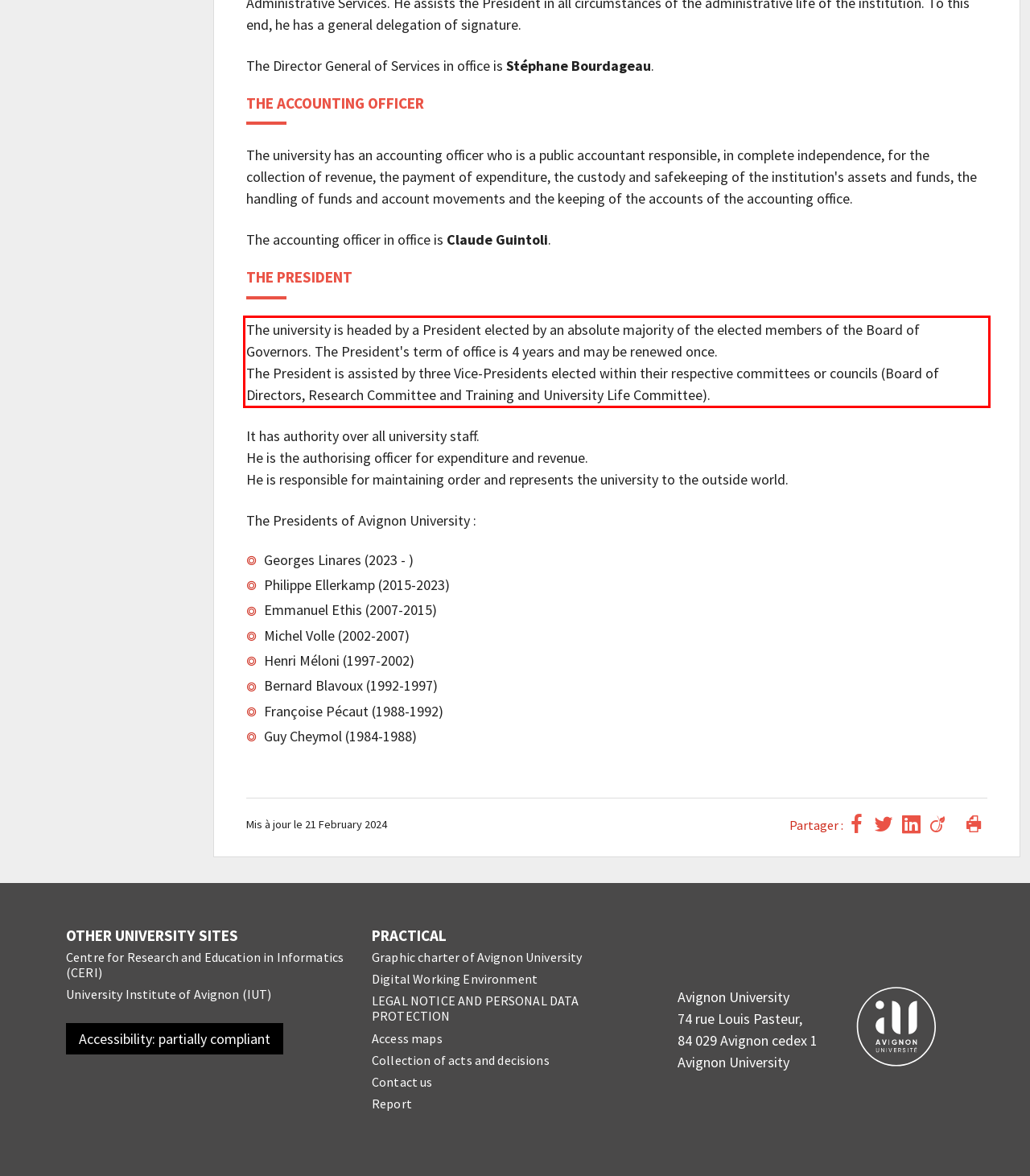Observe the screenshot of the webpage, locate the red bounding box, and extract the text content within it.

The university is headed by a President elected by an absolute majority of the elected members of the Board of Governors. The President's term of office is 4 years and may be renewed once. The President is assisted by three Vice-Presidents elected within their respective committees or councils (Board of Directors, Research Committee and Training and University Life Committee).